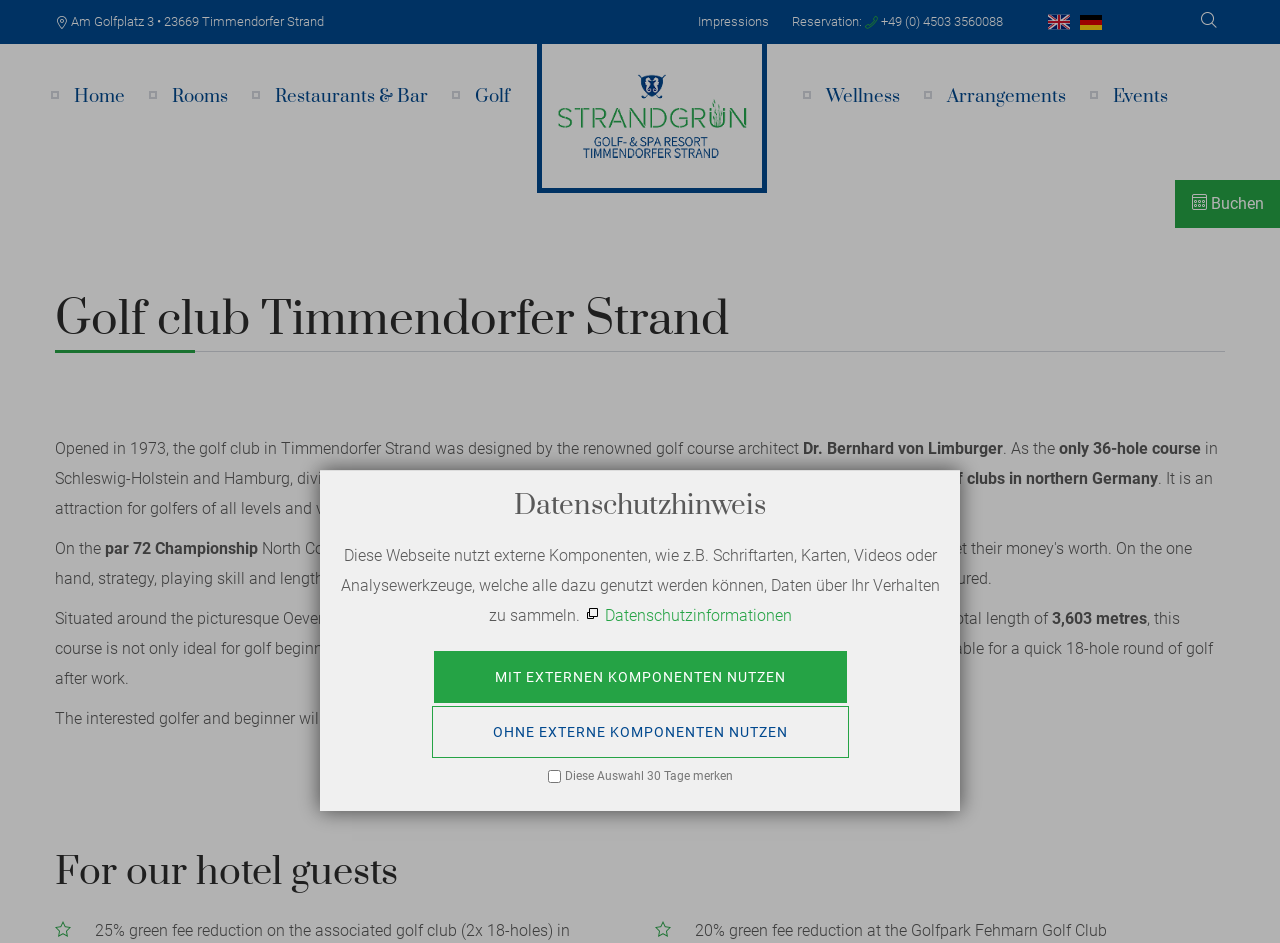Please find the bounding box coordinates of the element's region to be clicked to carry out this instruction: "Switch to the English version".

[0.819, 0.007, 0.836, 0.039]